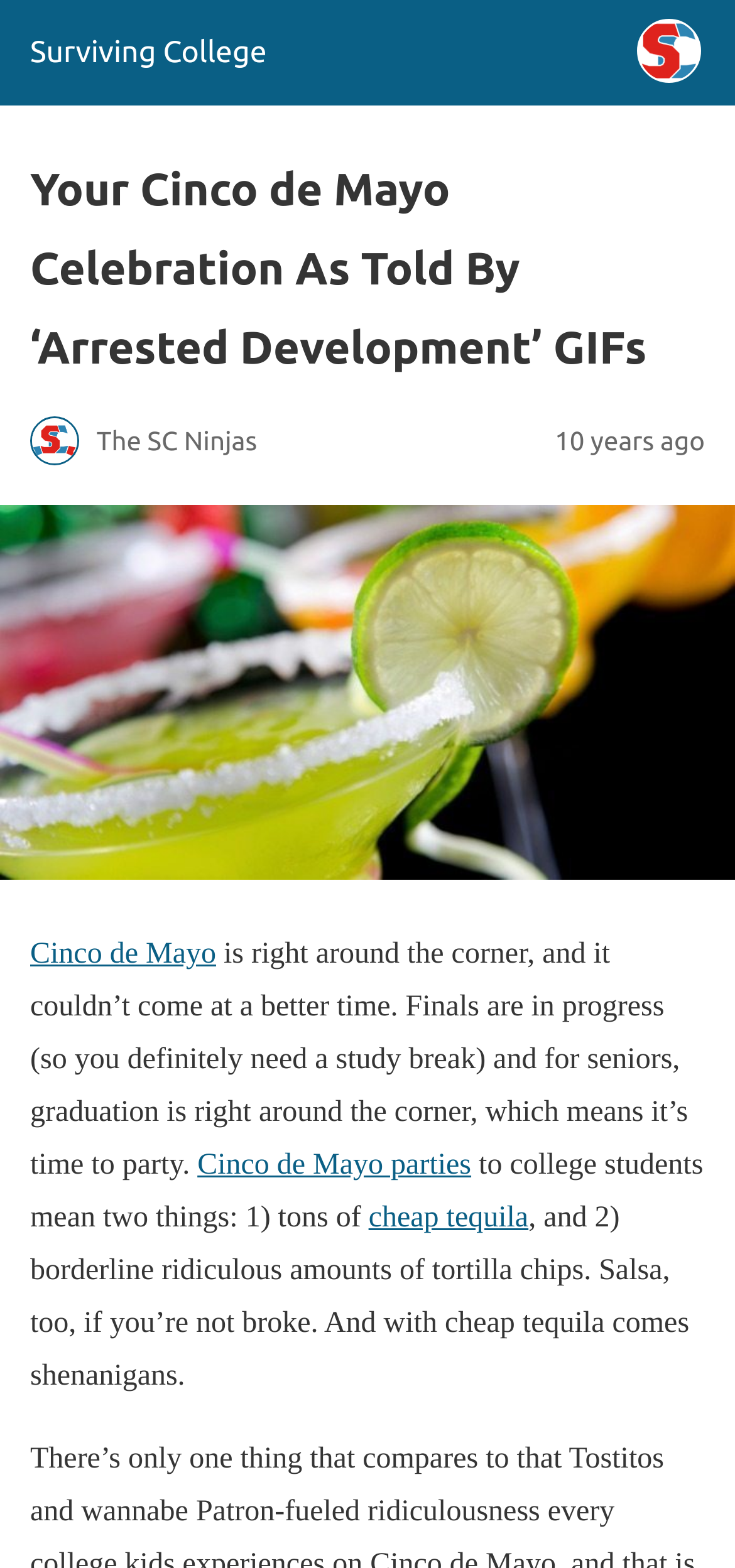Provide a one-word or short-phrase response to the question:
What is the occasion being celebrated?

Cinco de Mayo